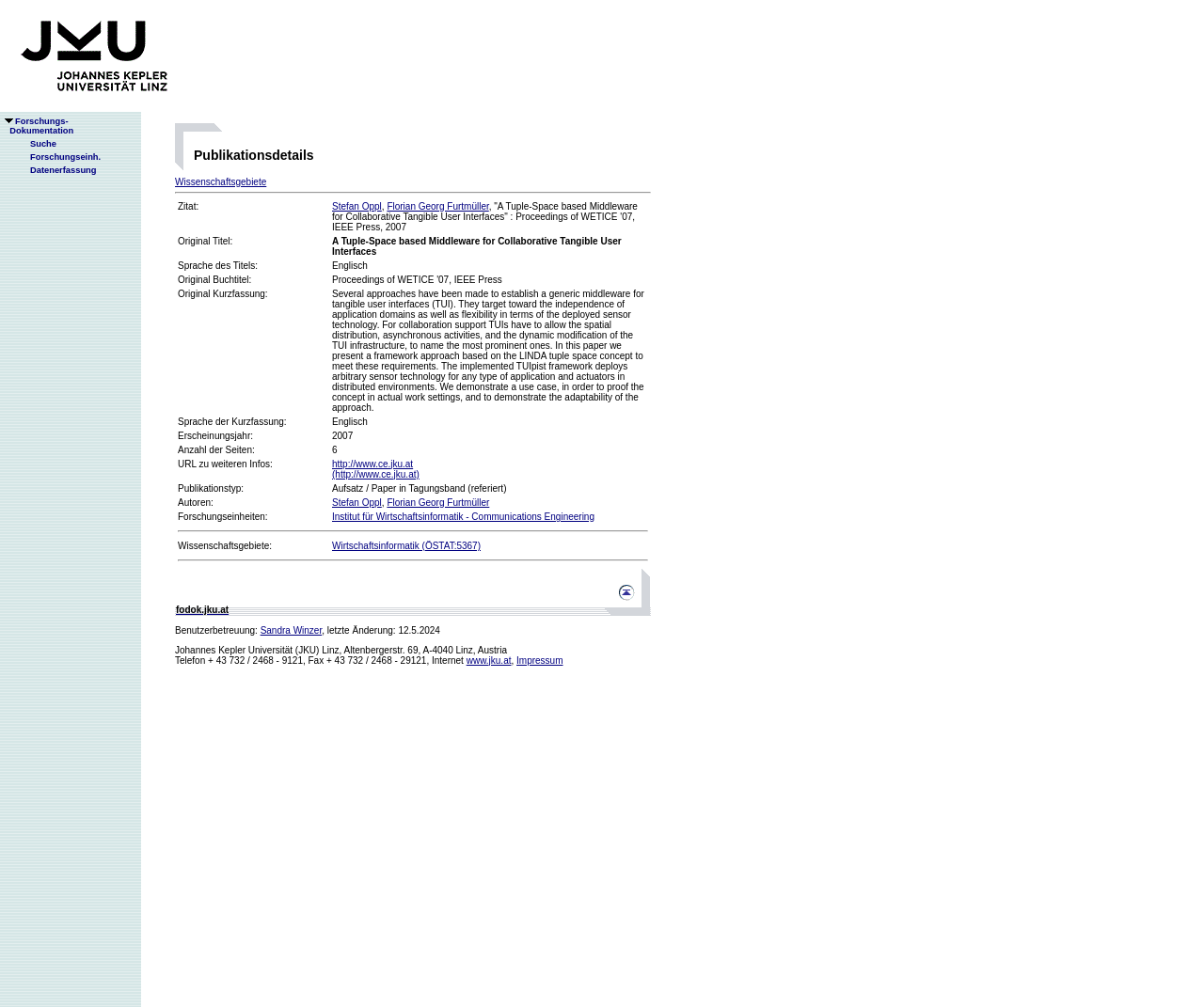What is the publication title?
Look at the image and respond with a one-word or short-phrase answer.

A Tuple-Space based Middleware for Collaborative Tangible User Interfaces